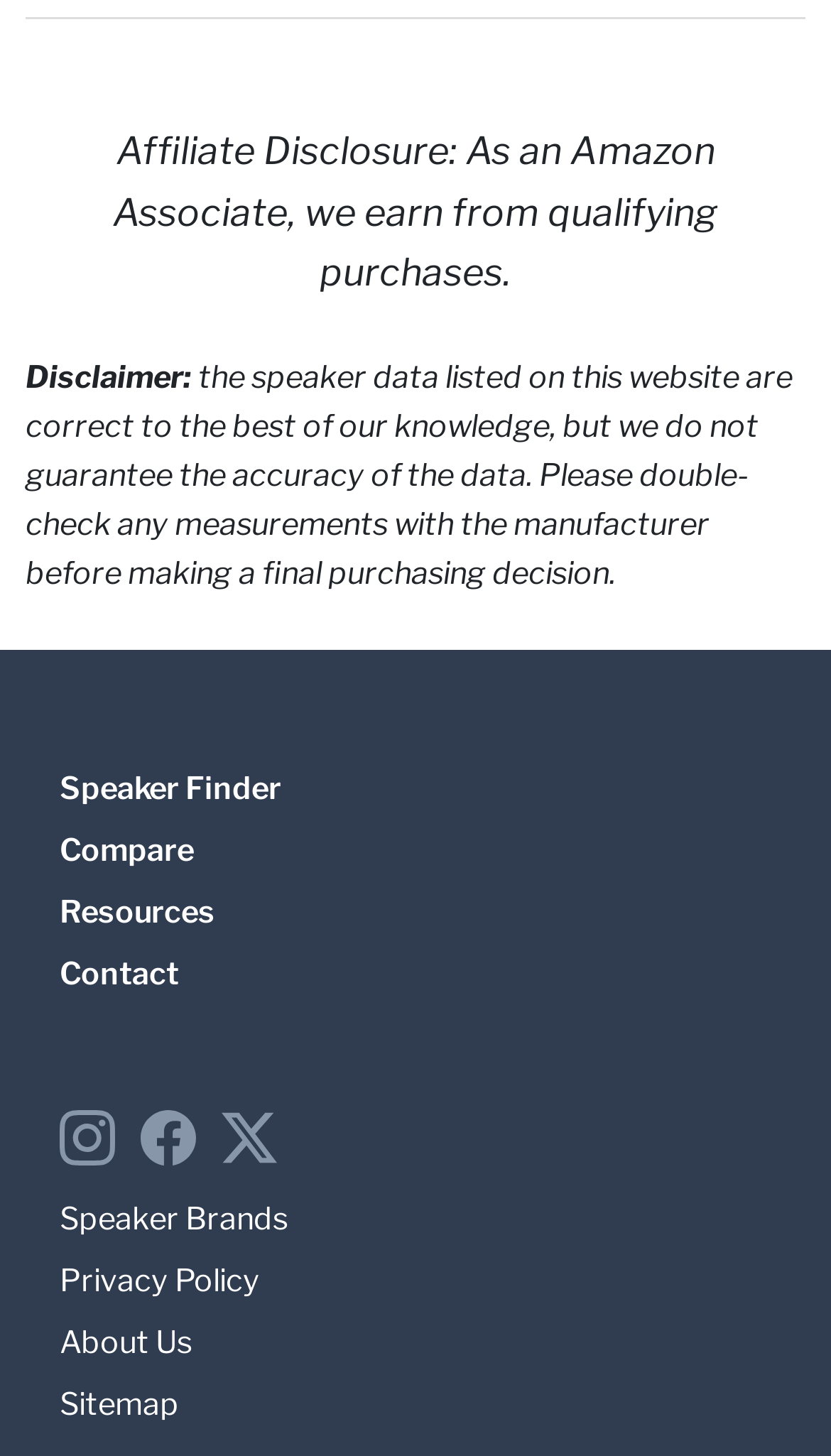Please determine the bounding box coordinates for the element with the description: "parent_node: Speaker Brands".

[0.267, 0.773, 0.354, 0.8]